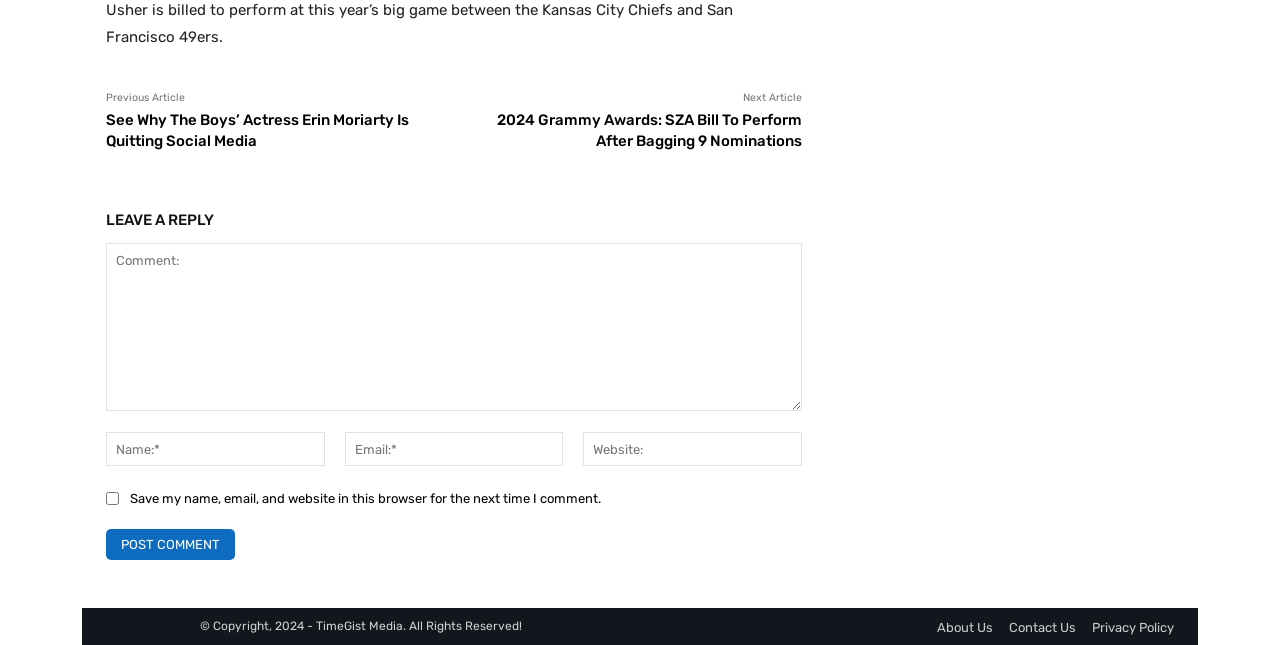Please provide the bounding box coordinates in the format (top-left x, top-left y, bottom-right x, bottom-right y). Remember, all values are floating point numbers between 0 and 1. What is the bounding box coordinate of the region described as: name="submit" value="Post Comment"

[0.083, 0.82, 0.184, 0.868]